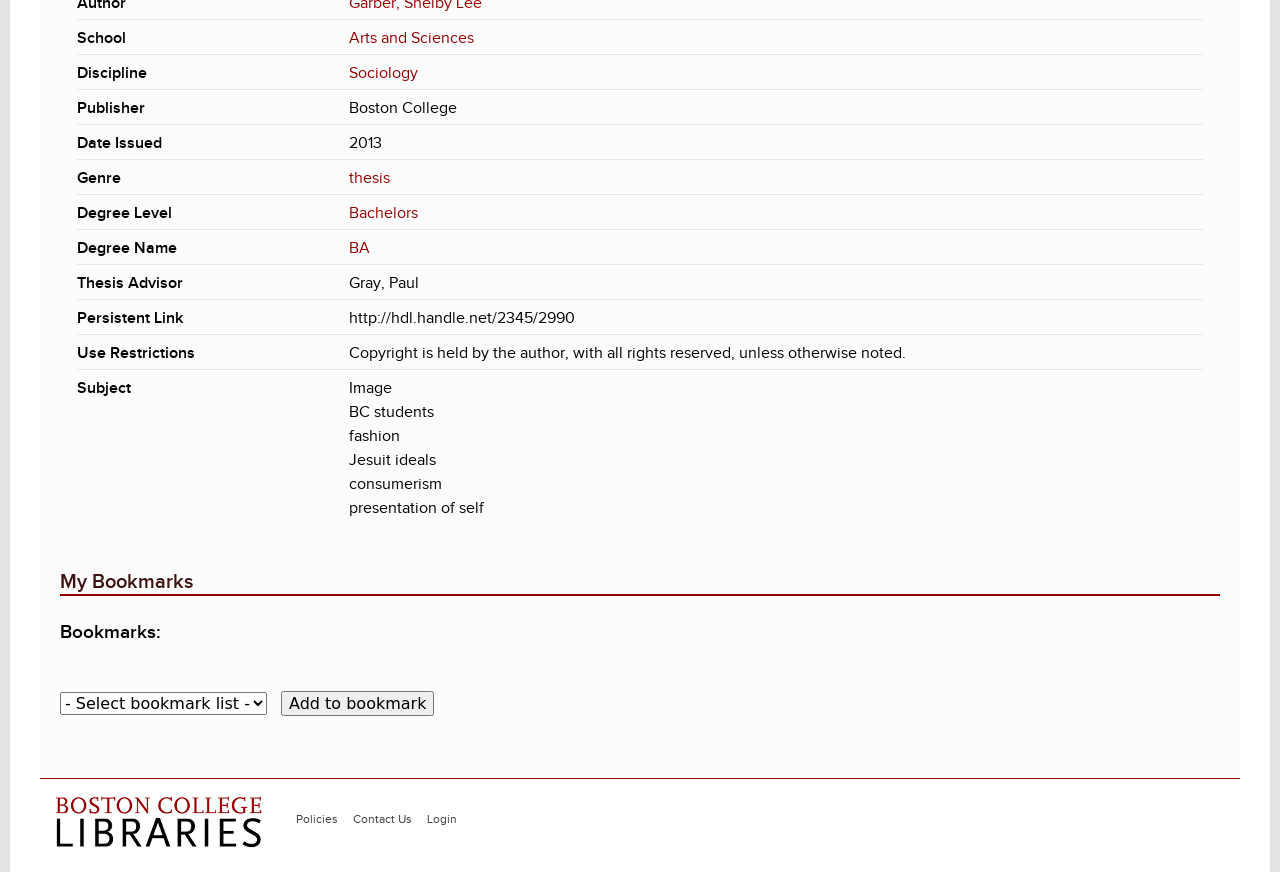Locate the bounding box coordinates of the element to click to perform the following action: 'Go to 'Introduction''. The coordinates should be given as four float values between 0 and 1, in the form of [left, top, right, bottom].

None